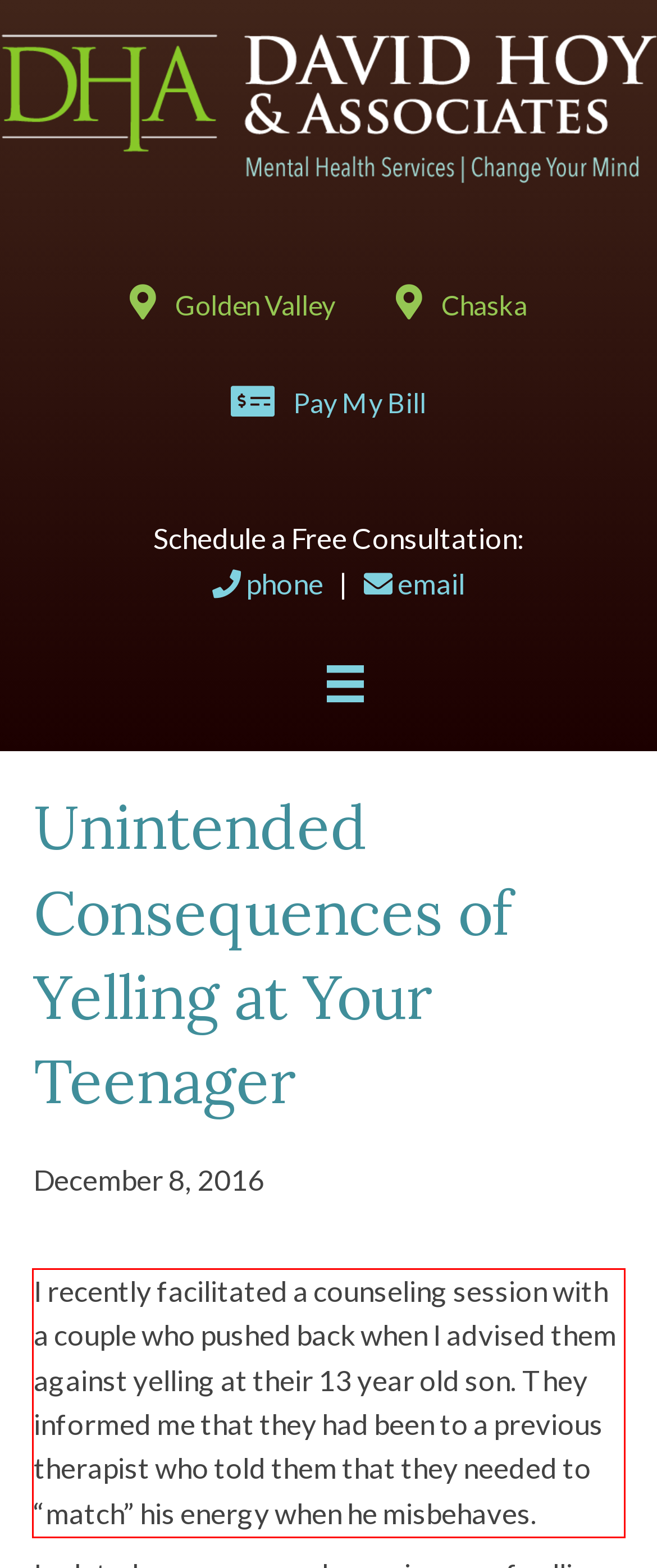You are given a screenshot of a webpage with a UI element highlighted by a red bounding box. Please perform OCR on the text content within this red bounding box.

I recently facilitated a counseling session with a couple who pushed back when I advised them against yelling at their 13 year old son. They informed me that they had been to a previous therapist who told them that they needed to “match” his energy when he misbehaves.